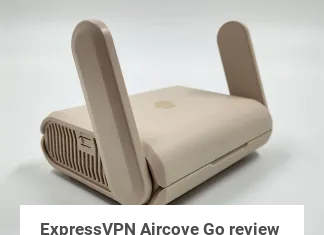Break down the image and provide a full description, noting any significant aspects.

The image features the ExpressVPN Aircove Go, a compact and stylish device designed for portable internet privacy and security. It showcases a sleek, light beige casing with two adjustable antennas, emphasizing its functionality for enhancing Wi-Fi connectivity. Underneath the device, a circular logo indicates its affiliation with ExpressVPN, while the design suggests an easy-to-use interface suitable for on-the-go users. This image is part of a review highlighting the features and performance of the Aircove Go, aimed at consumers seeking effective solutions for maintaining online privacy.